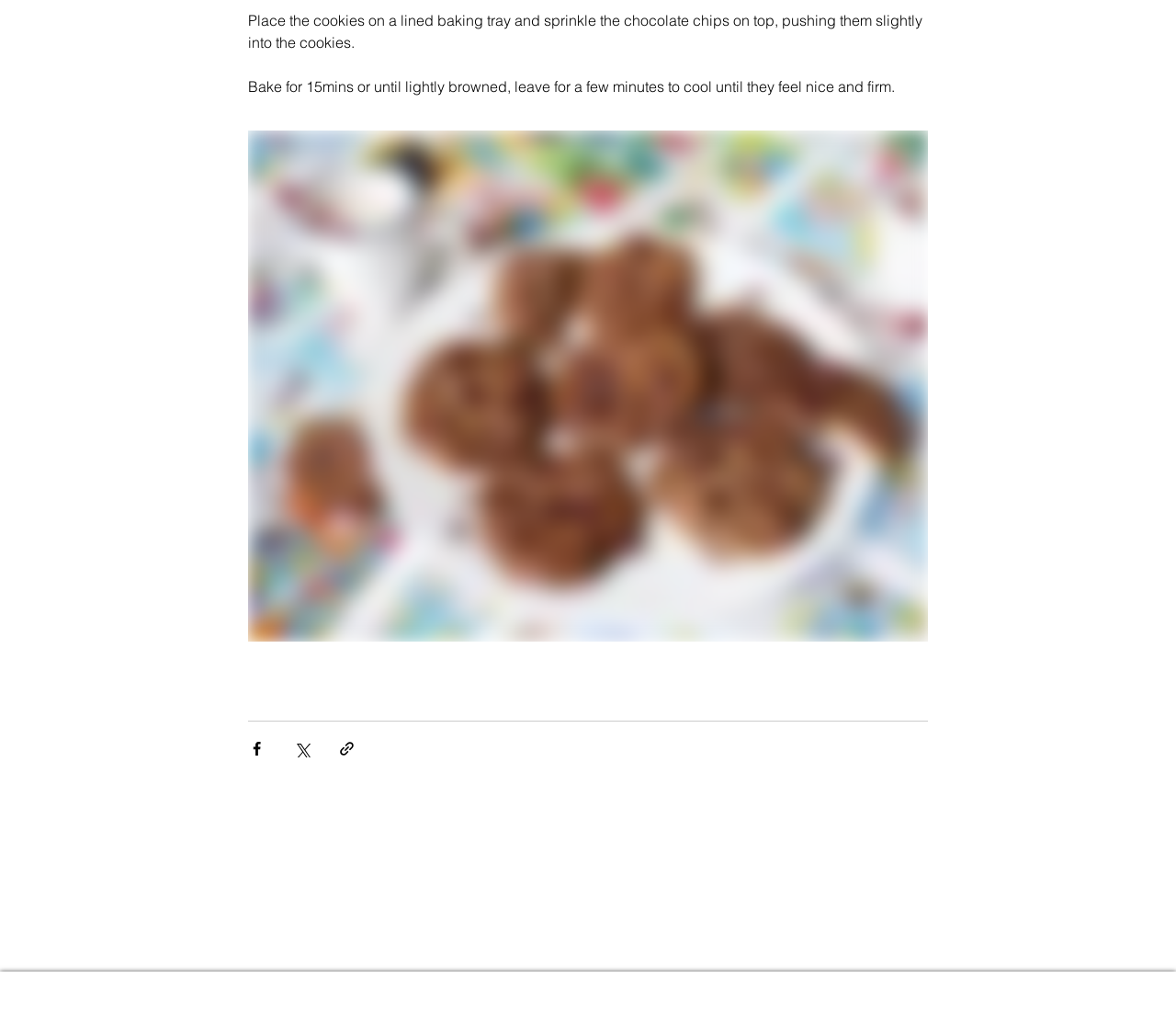Based on the element description aria-label="@powerplantblog", identify the bounding box of the UI element in the given webpage screenshot. The coordinates should be in the format (top-left x, top-left y, bottom-right x, bottom-right y) and must be between 0 and 1.

[0.887, 0.952, 0.917, 0.987]